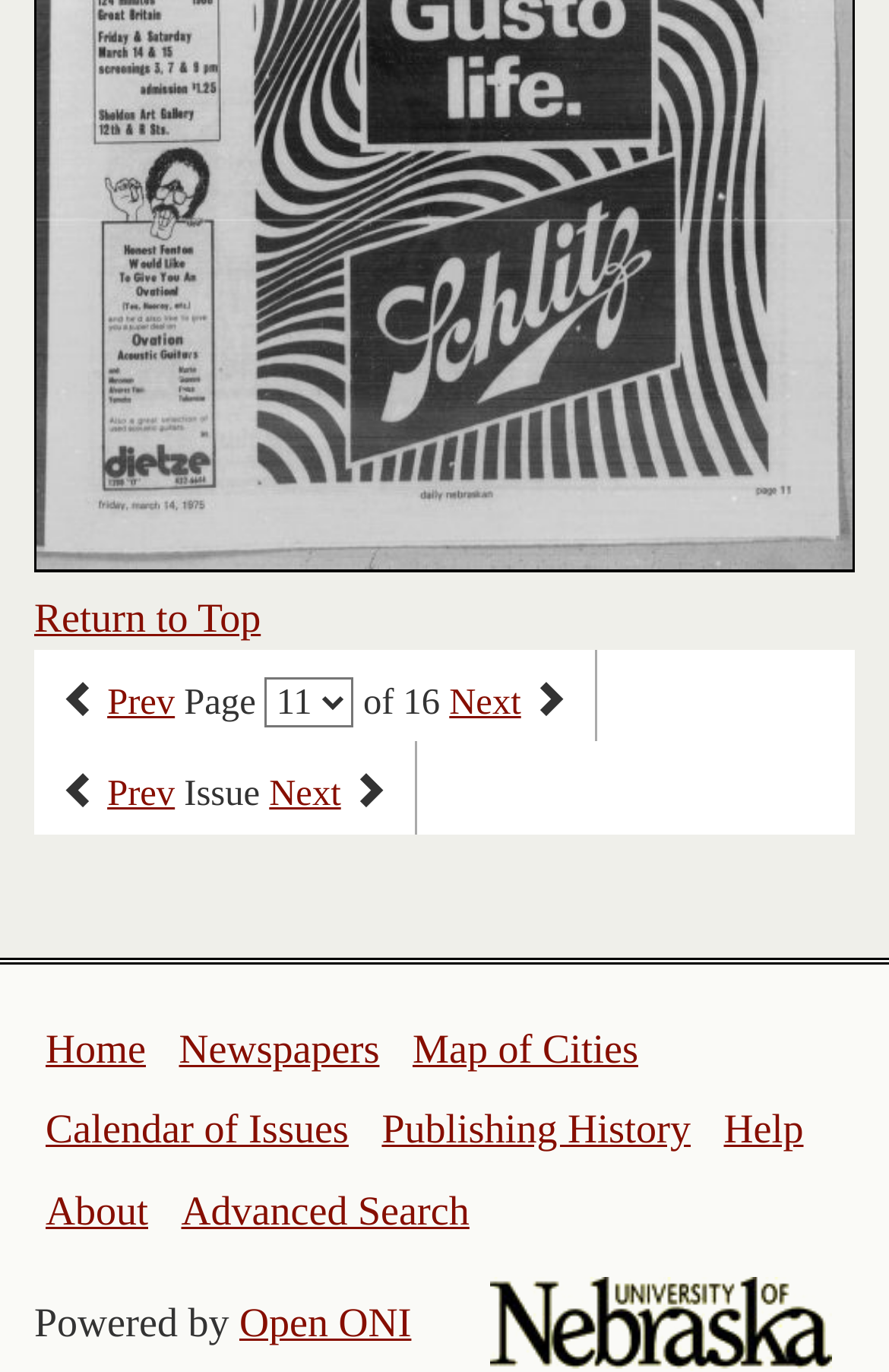Provide a thorough and detailed response to the question by examining the image: 
What are the main sections of the website?

I identified the main sections of the website by examining the links at the bottom of the page, which include 'Newspapers', 'Map of Cities', and 'Calendar of Issues', among others. These links appear to be the primary navigation options for the website.